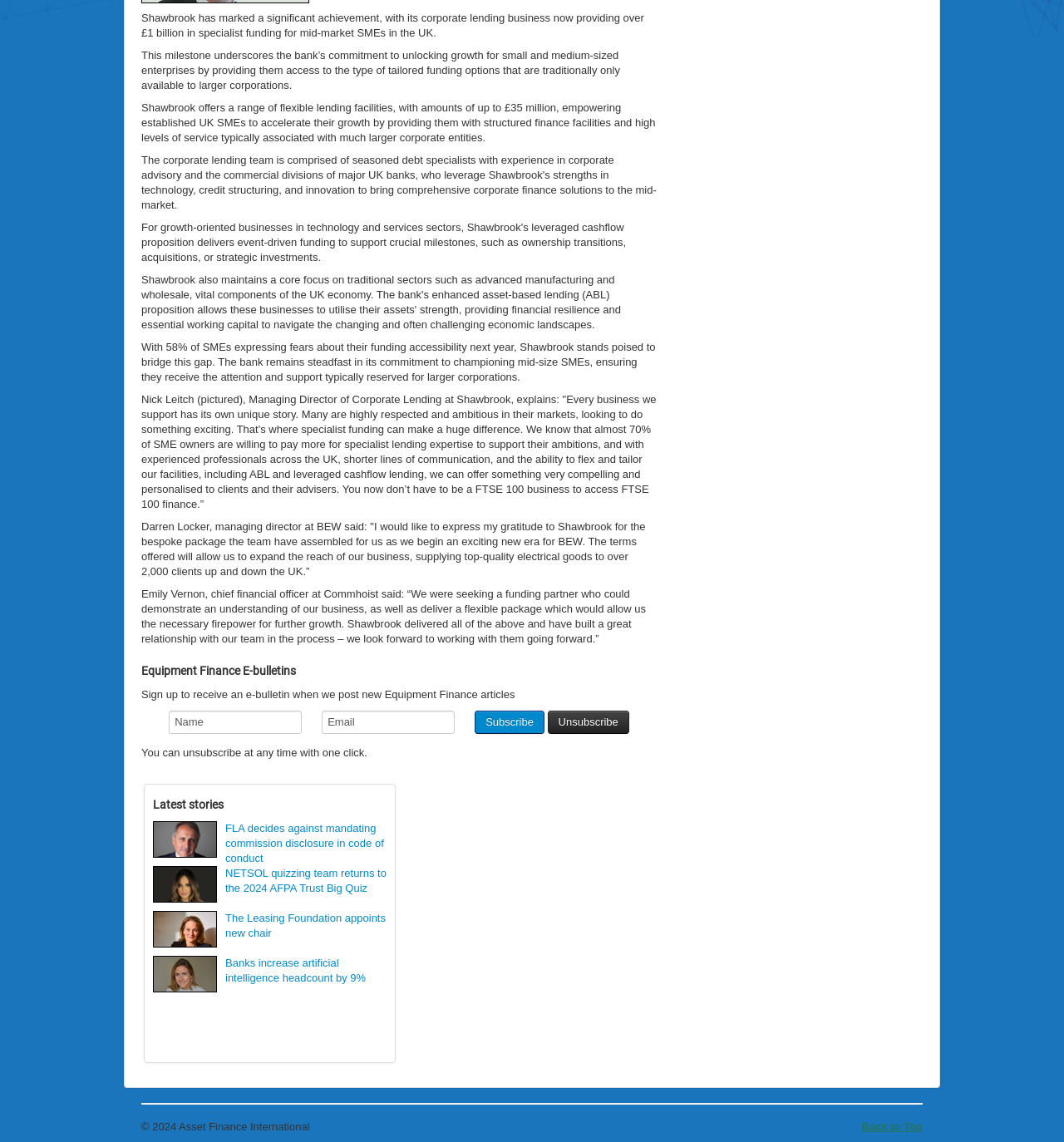Using the description: "name="Submit" value="Unsubscribe"", identify the bounding box of the corresponding UI element in the screenshot.

[0.515, 0.622, 0.591, 0.643]